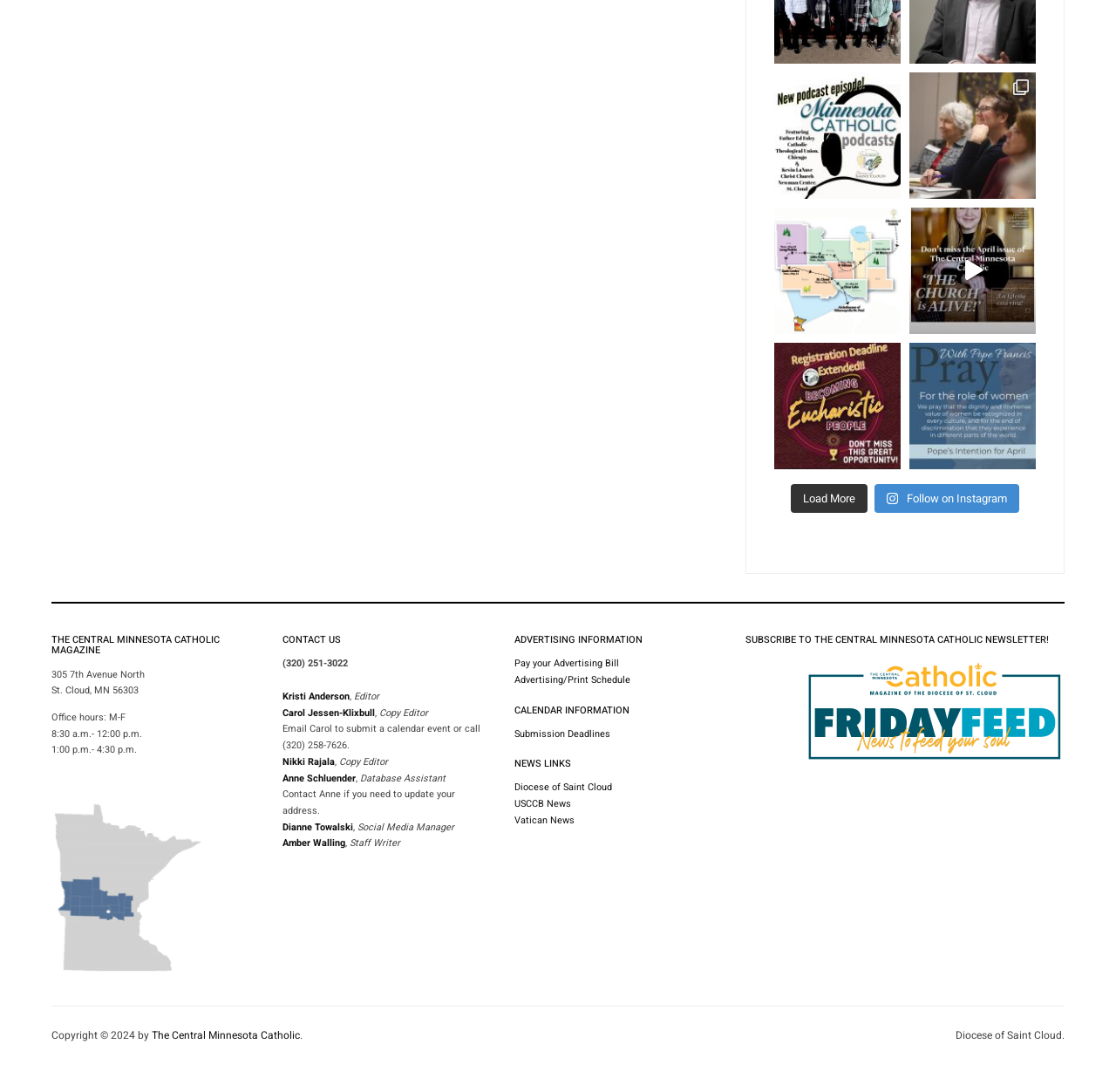Give a concise answer of one word or phrase to the question: 
How many links are there on this webpage?

14